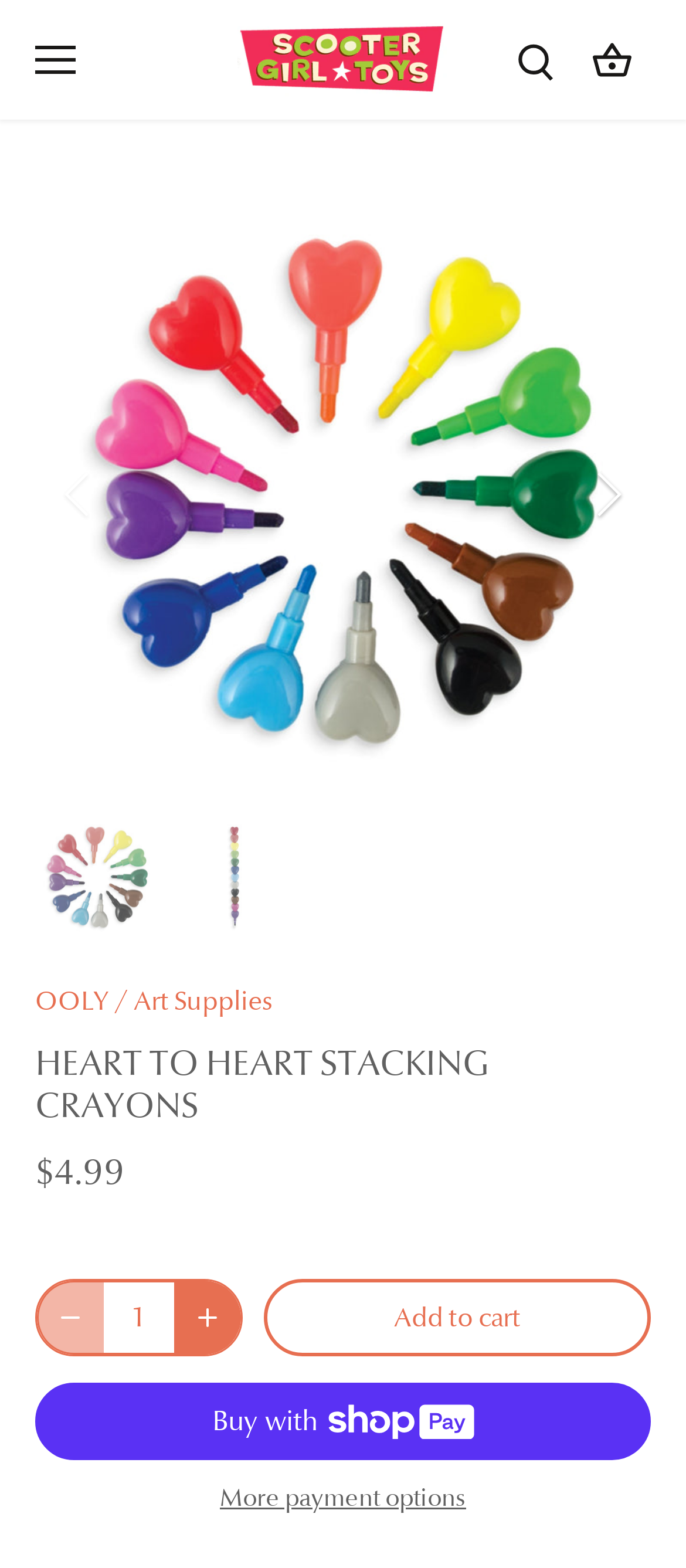What is the name of the brand associated with the product?
Answer the question in a detailed and comprehensive manner.

I found the brand name by looking at the link element that says 'OOLY' located above the product title 'HEART TO HEART STACKING CRAYONS'.